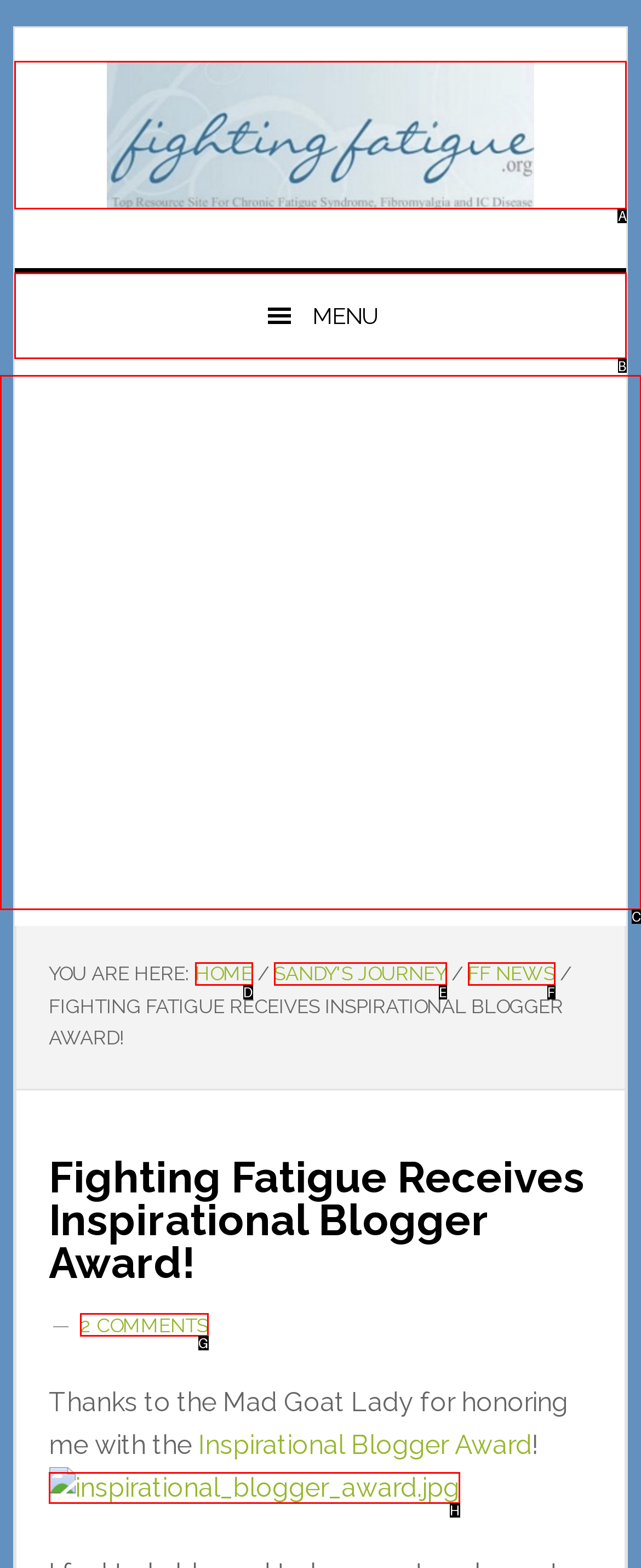Tell me the correct option to click for this task: Open the menu
Write down the option's letter from the given choices.

B